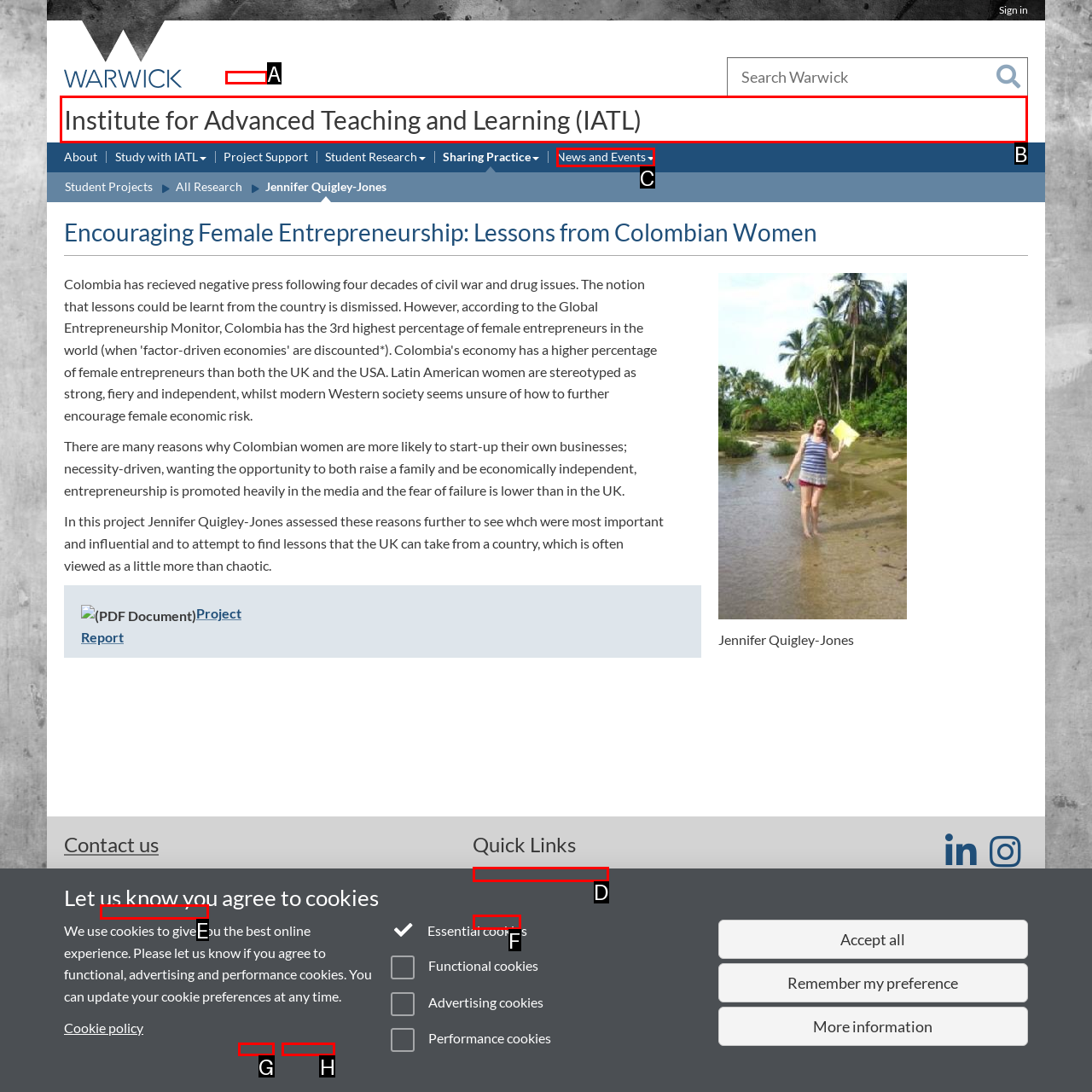Which HTML element should be clicked to fulfill the following task: Learn about the Institute for Advanced Teaching and Learning?
Reply with the letter of the appropriate option from the choices given.

B